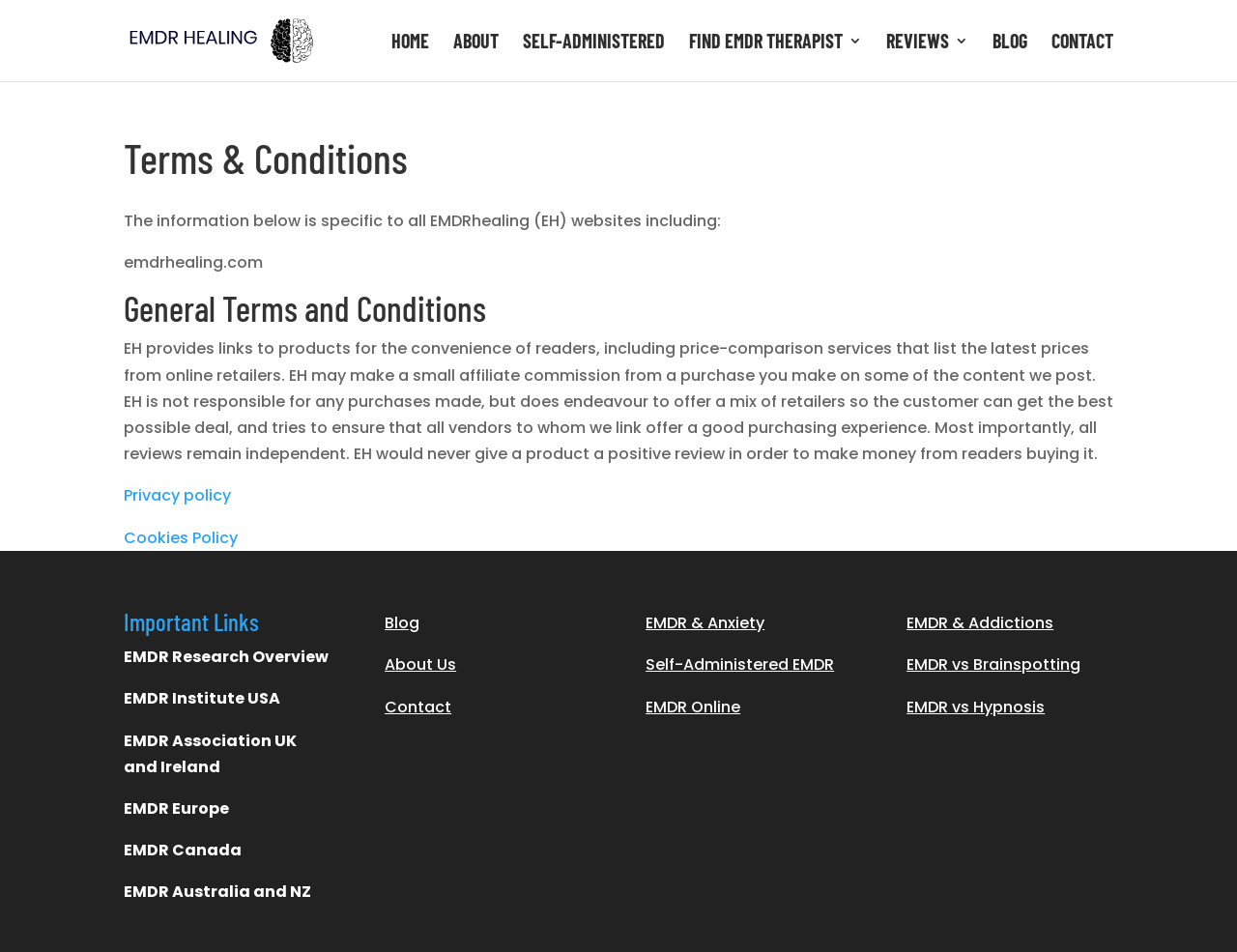Generate a detailed explanation of the webpage's features and information.

This webpage is about the Terms and Conditions of EMDR Healing (EH) websites, including emdrhealing.com. At the top, there is a logo of EMDR Healing, accompanied by a link to the homepage. Below the logo, there is a navigation menu with links to various sections of the website, including HOME, ABOUT, SELF-ADMINISTERED, FIND EMDR THERAPIST, REVIEWS, BLOG, and CONTACT.

The main content of the webpage is an article that outlines the terms and conditions of EH websites. The article is divided into sections, with headings such as "Terms & Conditions", "General Terms and Conditions", and "Important Links". The text explains that EH provides links to products for the convenience of readers and may make a small affiliate commission from purchases made through these links. It also states that EH is not responsible for any purchases made and that all reviews remain independent.

There are several links to other pages on the website, including the Privacy Policy and Cookies Policy, as well as links to external websites related to EMDR research and organizations. Additionally, there are links to specific topics related to EMDR, such as anxiety, self-administered EMDR, and EMDR vs other therapies.

The webpage has a total of 17 links, 1 image, and 7 headings, with the majority of the content being text. The layout is organized, with clear headings and concise text, making it easy to navigate and understand the terms and conditions of EH websites.